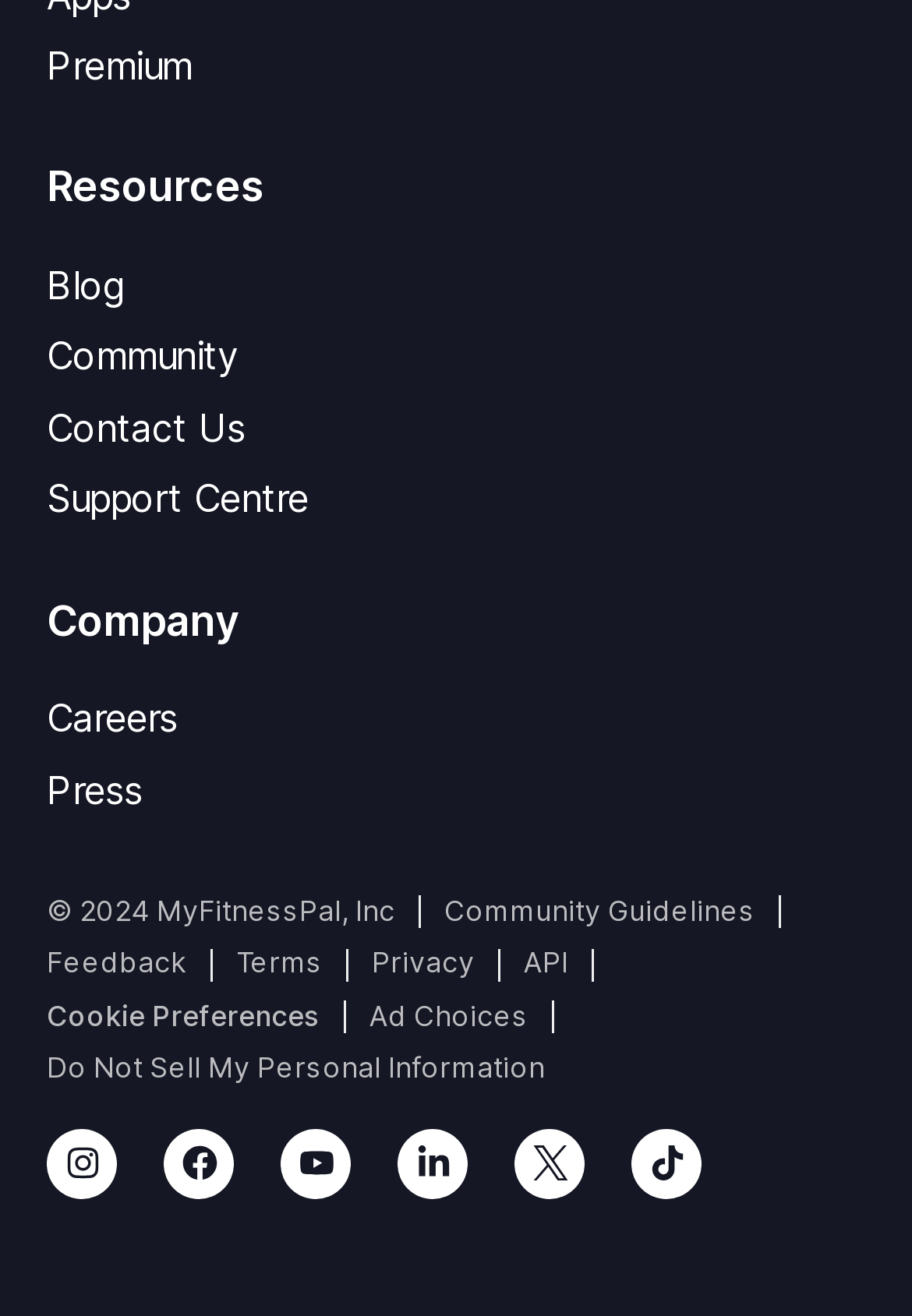Locate the bounding box coordinates of the clickable region necessary to complete the following instruction: "Learn about TPG". Provide the coordinates in the format of four float numbers between 0 and 1, i.e., [left, top, right, bottom].

None